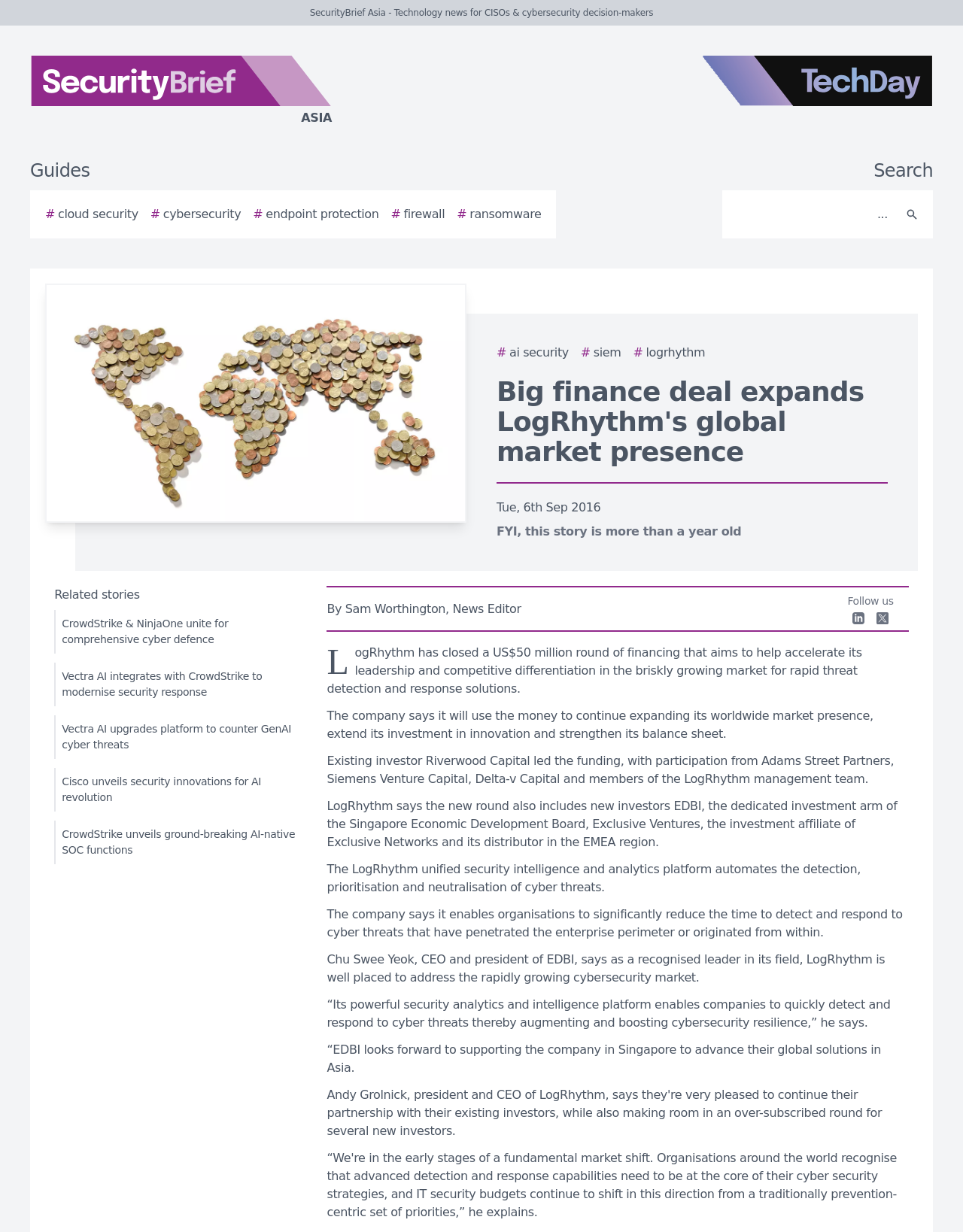What is the date of the article?
Please provide a detailed and comprehensive answer to the question.

The answer can be found at the top of the article, where the date 'Tue, 6th Sep 2016' is displayed.